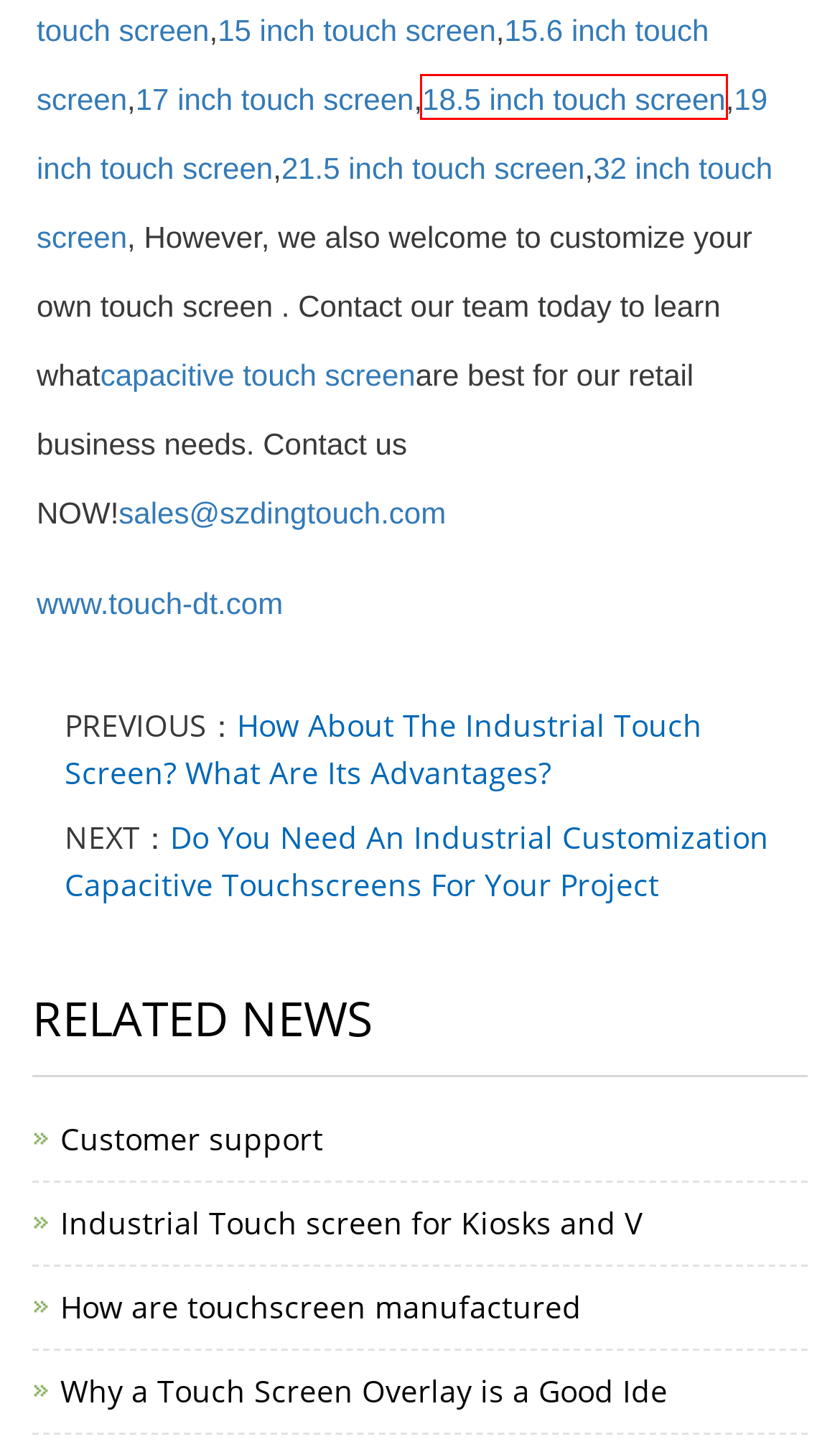Consider the screenshot of a webpage with a red bounding box around an element. Select the webpage description that best corresponds to the new page after clicking the element inside the red bounding box. Here are the candidates:
A. 19 industrial touch screen panel
B. 18.5 inch usb capacitive touch panel
C. 15.6 inch usb multi touch screen
D. 5 projected capacitive touch screen
E. usb touch screen overlay
F. usb capacitive touch screen overlay
G. raspbreey pin 21.5 inch touch screen
H. vandal proof touch screen

B